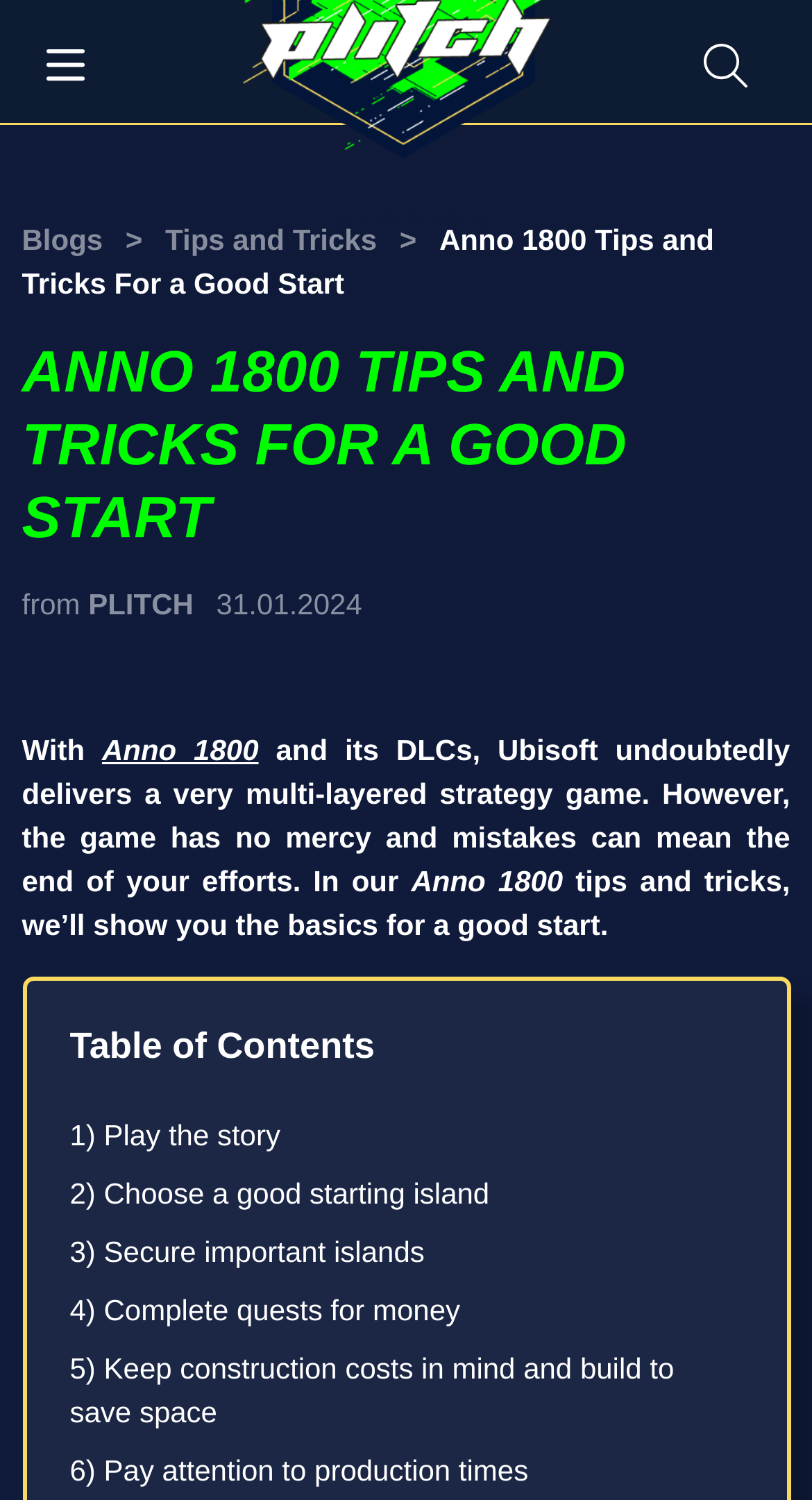Examine the image carefully and respond to the question with a detailed answer: 
What is the name of the website?

I found the name of the website by looking at the link 'PLITCH' at the top of the webpage, which is likely to be the name of the website.